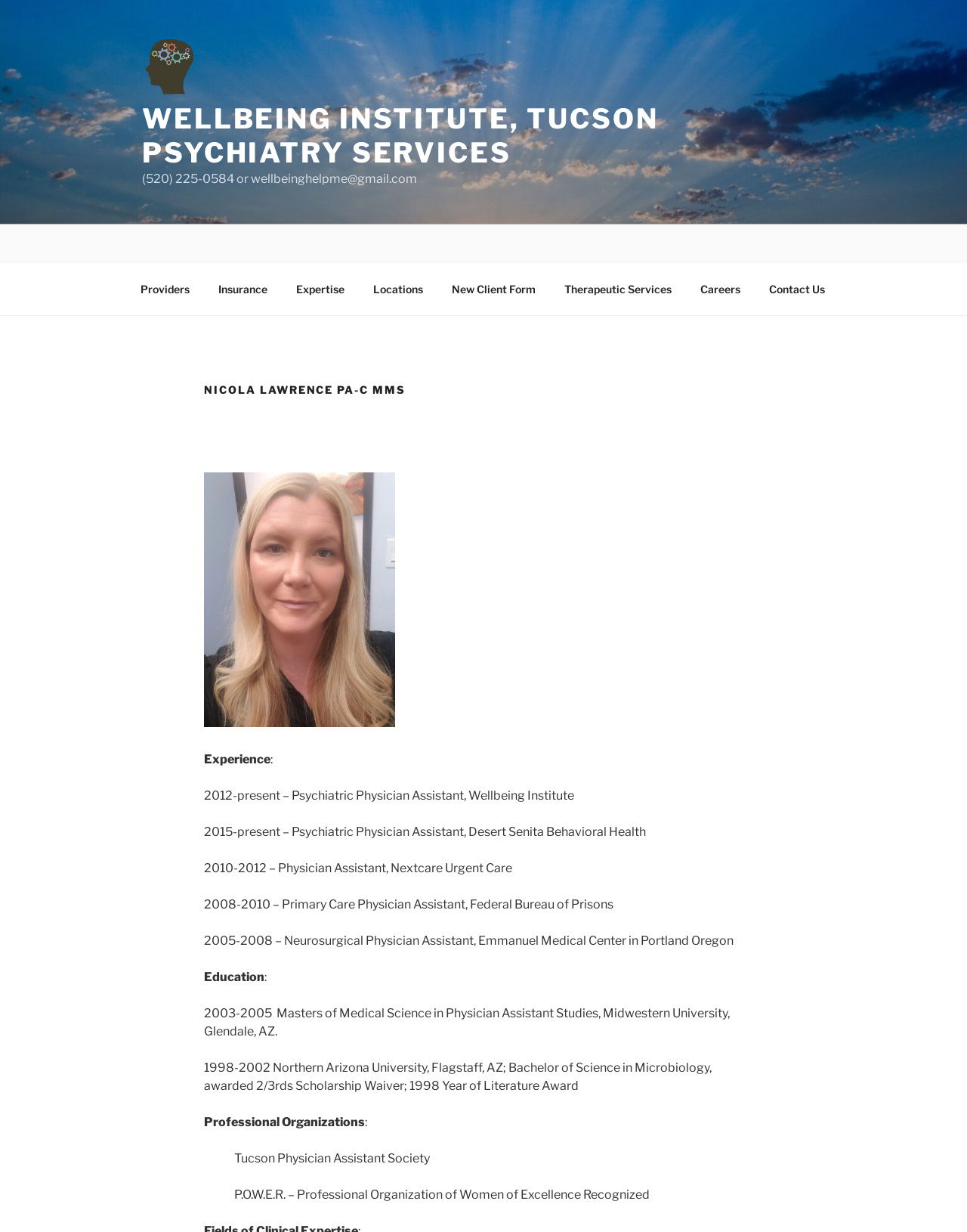Generate the text content of the main heading of the webpage.

NICOLA LAWRENCE PA-C MMS